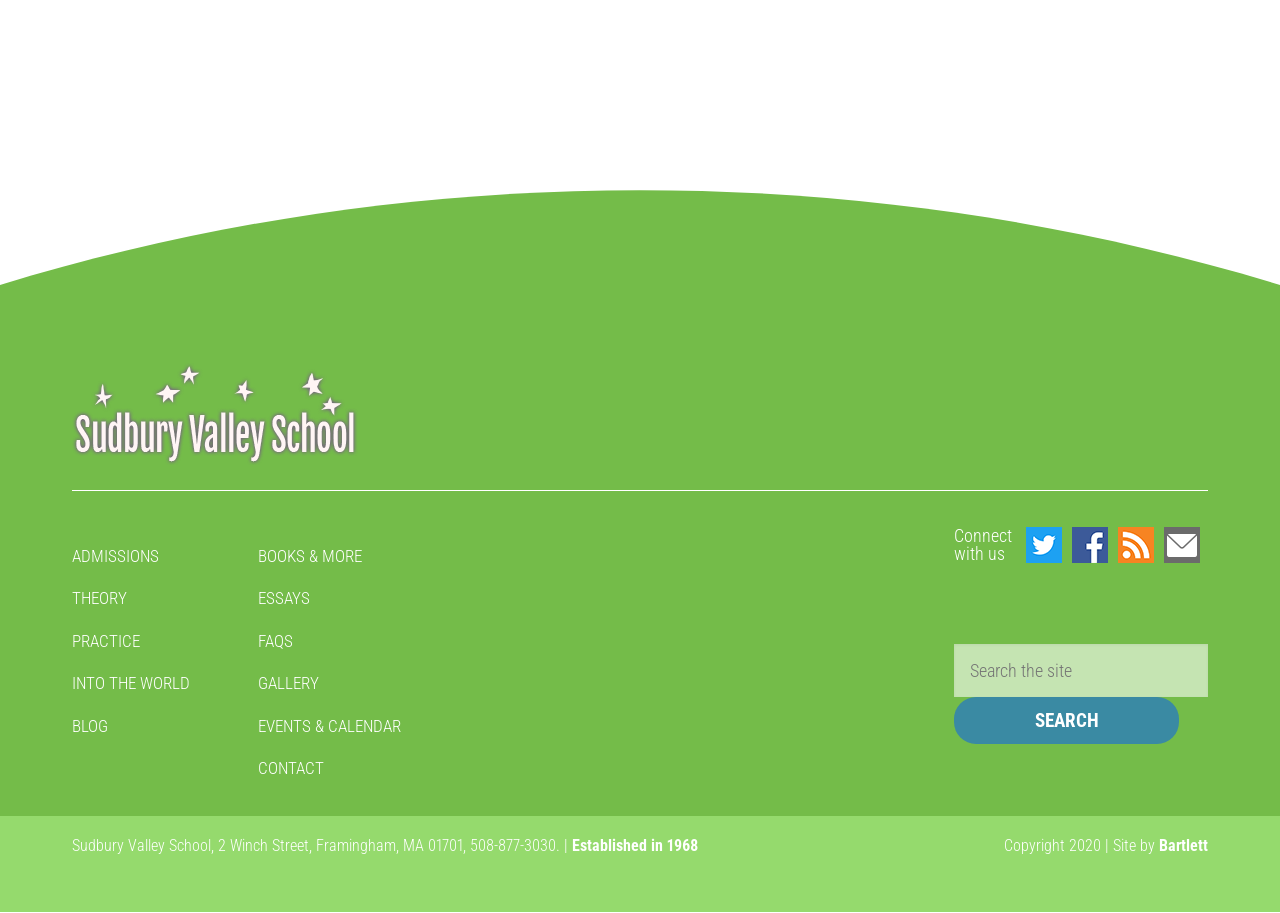Locate the bounding box coordinates of the element to click to perform the following action: 'Search for something'. The coordinates should be given as four float values between 0 and 1, in the form of [left, top, right, bottom].

[0.745, 0.705, 0.944, 0.815]